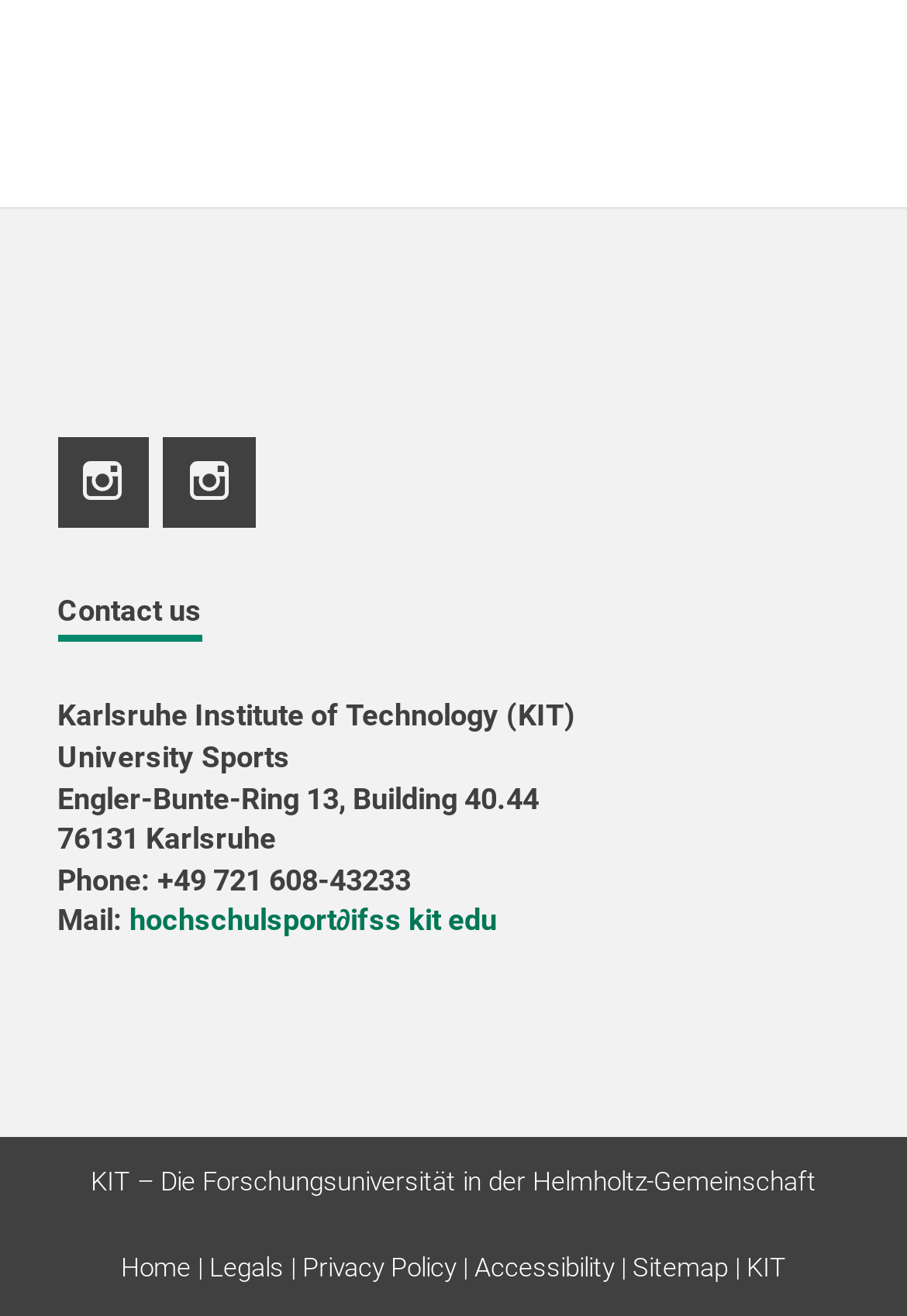Using the provided element description: "Instagram Profil", identify the bounding box coordinates. The coordinates should be four floats between 0 and 1 in the order [left, top, right, bottom].

[0.063, 0.332, 0.163, 0.402]